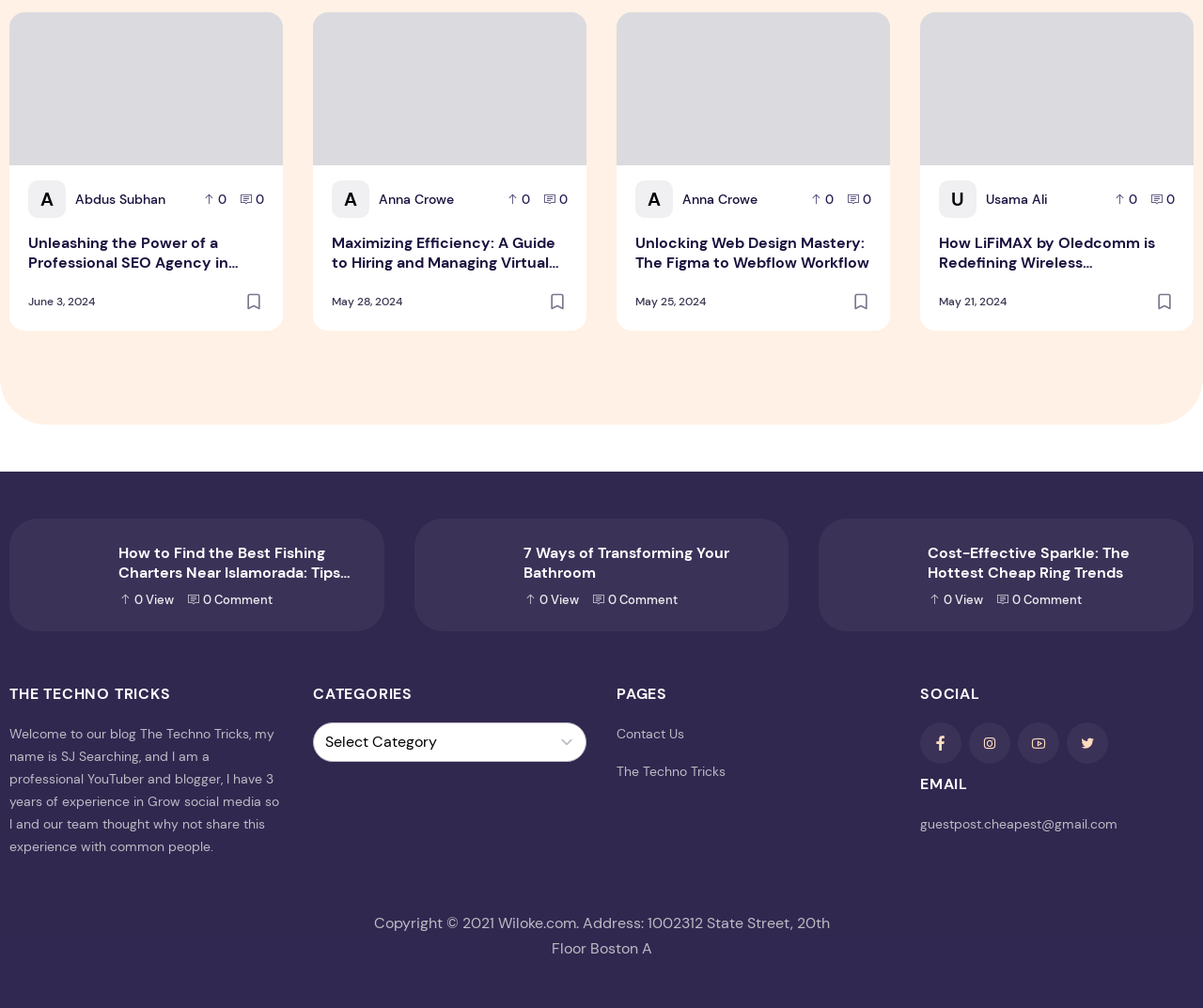What is the name of the website?
Provide a detailed answer to the question using information from the image.

The name of the website is 'The Techno Tricks', which is mentioned in the heading and also in the navigation menu on the webpage.